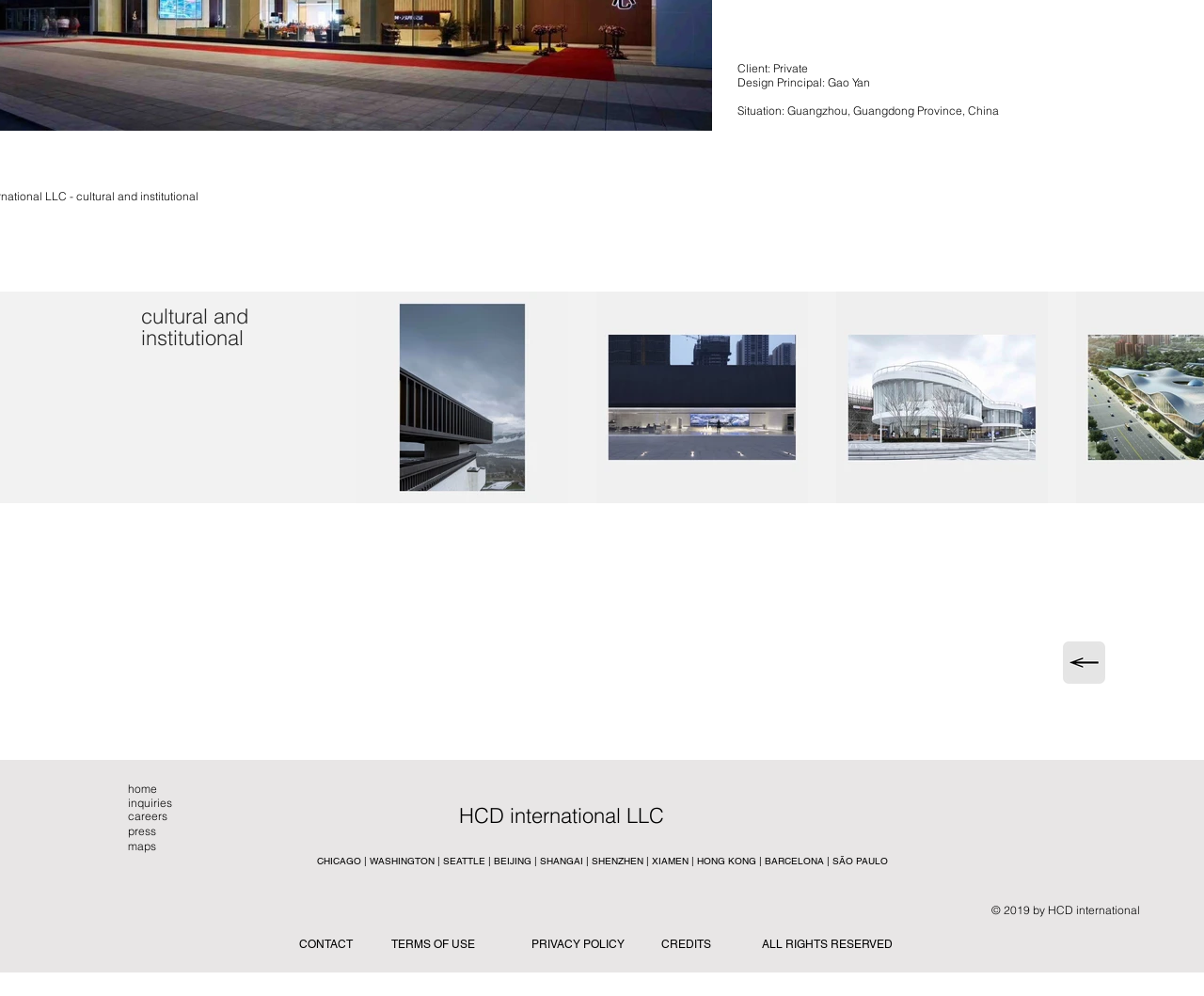Predict the bounding box of the UI element based on this description: "Children's Arts Exploration Day".

None